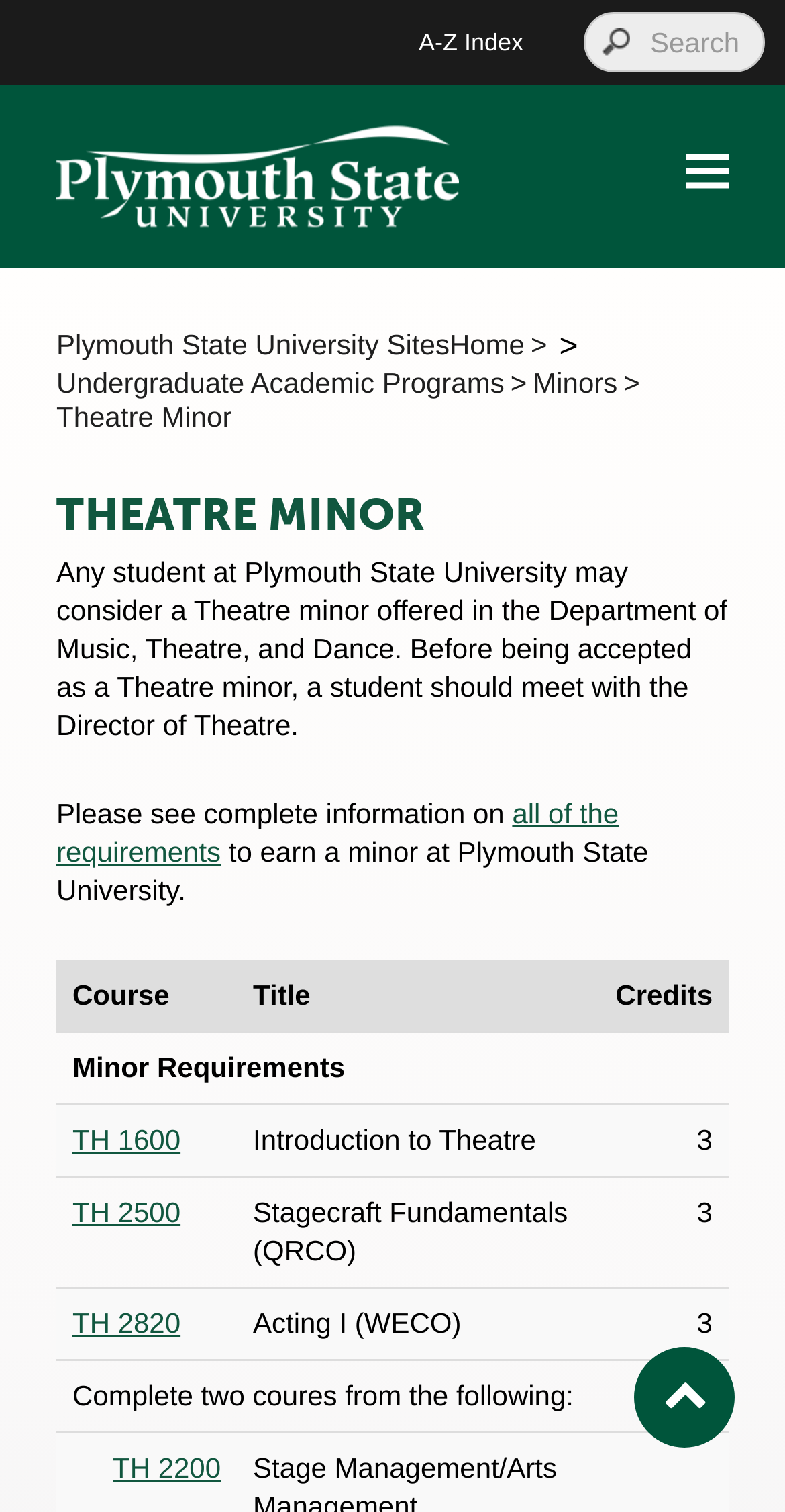Determine the bounding box coordinates of the area to click in order to meet this instruction: "Search Plymouth.edu".

[0.741, 0.007, 0.961, 0.05]